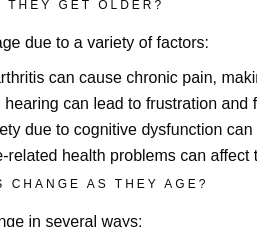Offer an in-depth description of the image shown.

The image features a section discussing the changes that pets may experience as they age. It highlights various factors affecting their well-being, including chronic pain from arthritis, challenges related to hearing loss, anxiety stemming from cognitive dysfunction, and other health-related issues. This text emphasizes the importance of understanding the physical and emotional changes pets undergo in their later years and suggests that their needs evolve with age. The information serves as a guide for pet owners to better care for their aging companions.